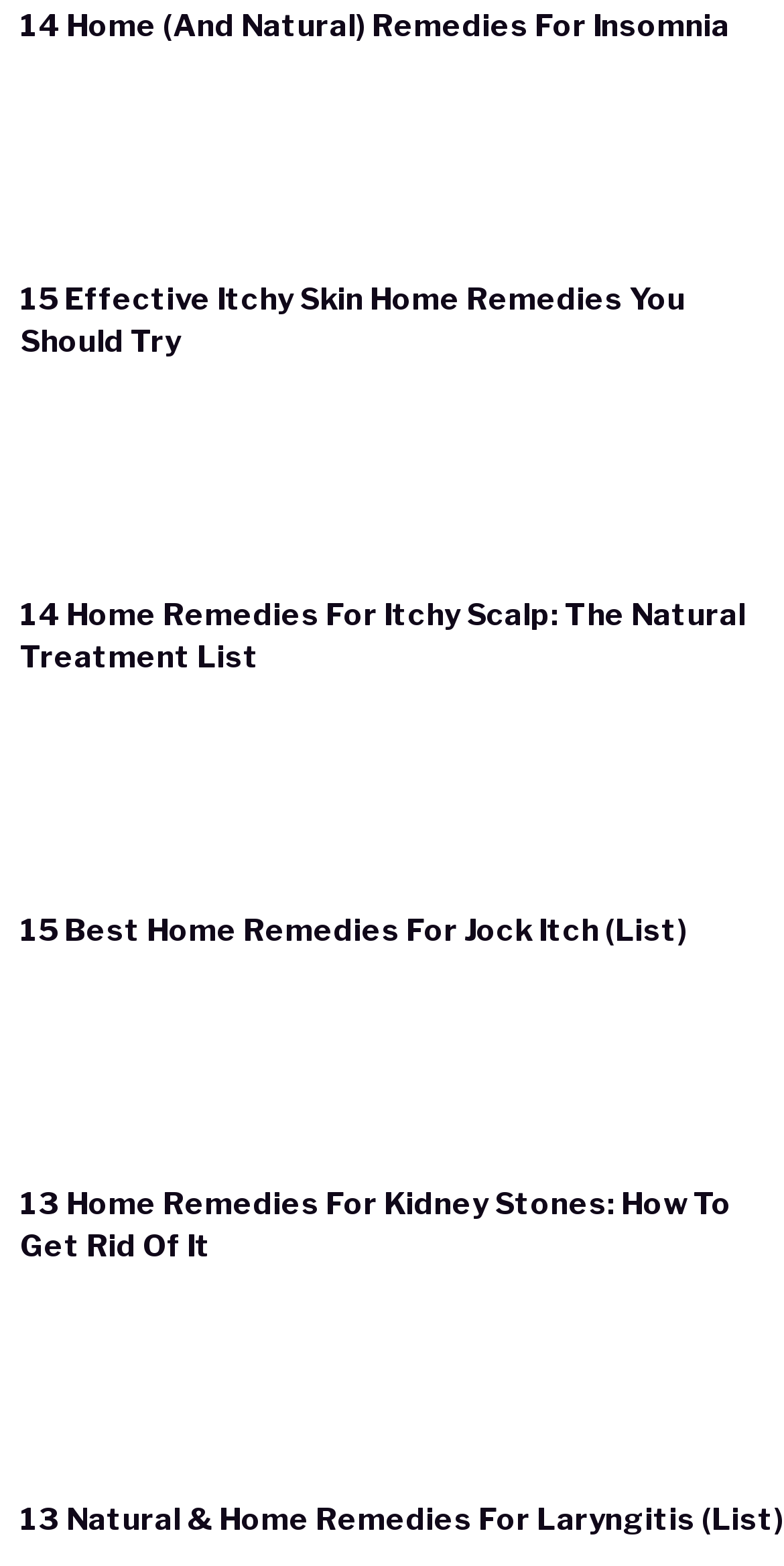Analyze the image and provide a detailed answer to the question: Are all home remedies listed in a specific order?

By examining the webpage, I can see that the home remedies are listed in a specific order, with the number of remedies in each list decreasing from top to bottom. The lists start with 15, then 14, and finally 13. This suggests that the home remedies are listed in a specific order based on the number of remedies in each list.